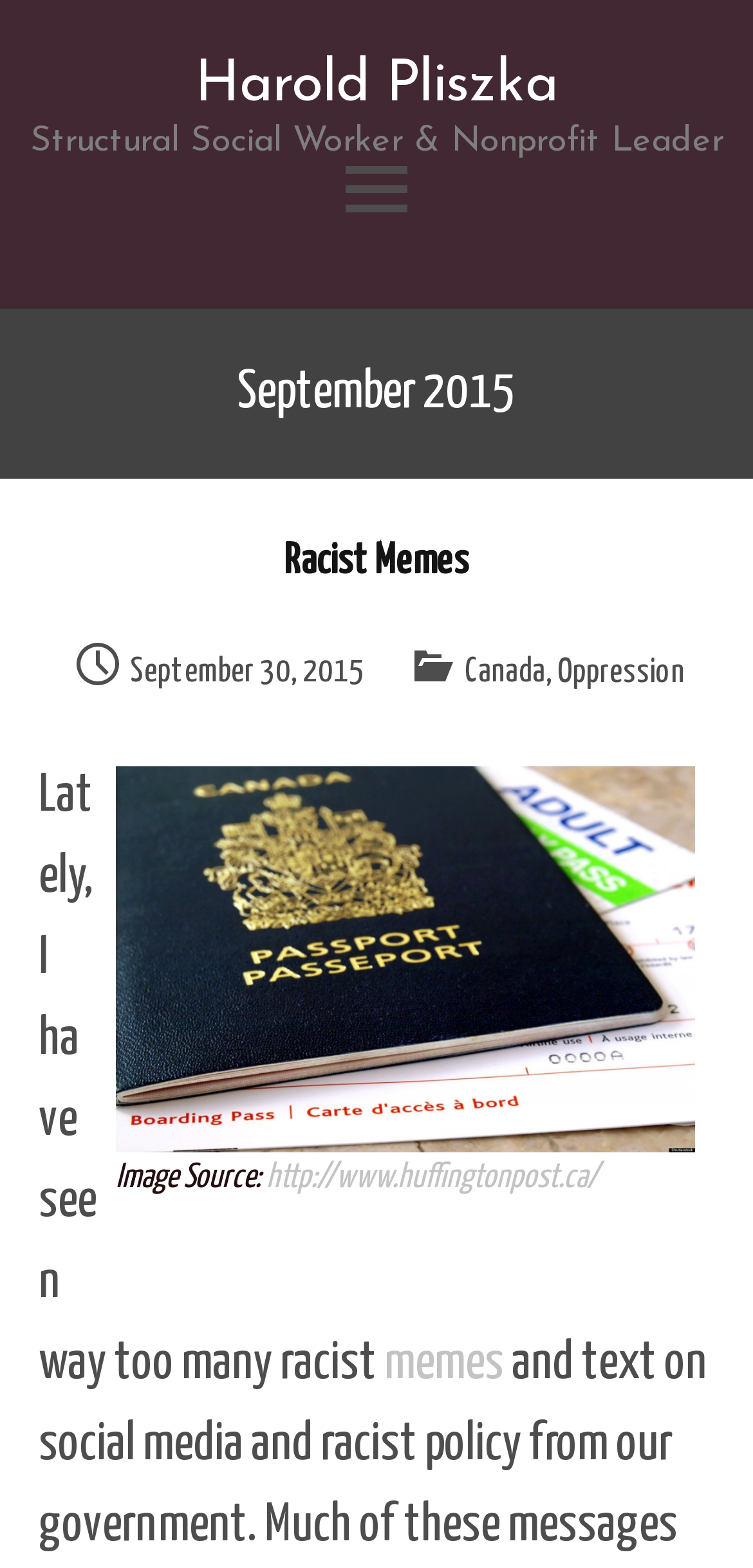Please find the bounding box coordinates in the format (top-left x, top-left y, bottom-right x, bottom-right y) for the given element description. Ensure the coordinates are floating point numbers between 0 and 1. Description: September 30, 2015

[0.091, 0.419, 0.483, 0.44]